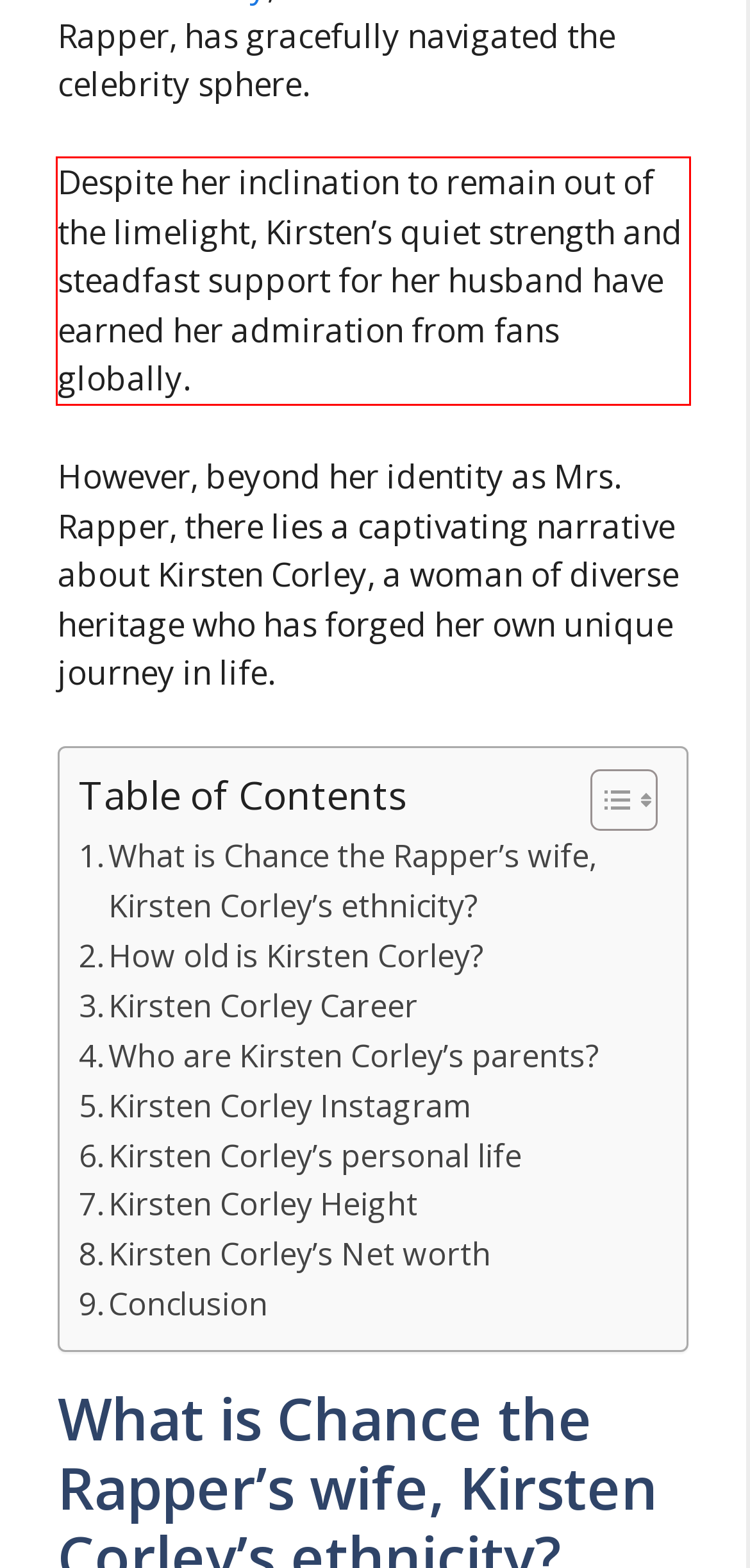You are given a screenshot showing a webpage with a red bounding box. Perform OCR to capture the text within the red bounding box.

Despite her inclination to remain out of the limelight, Kirsten’s quiet strength and steadfast support for her husband have earned her admiration from fans globally.